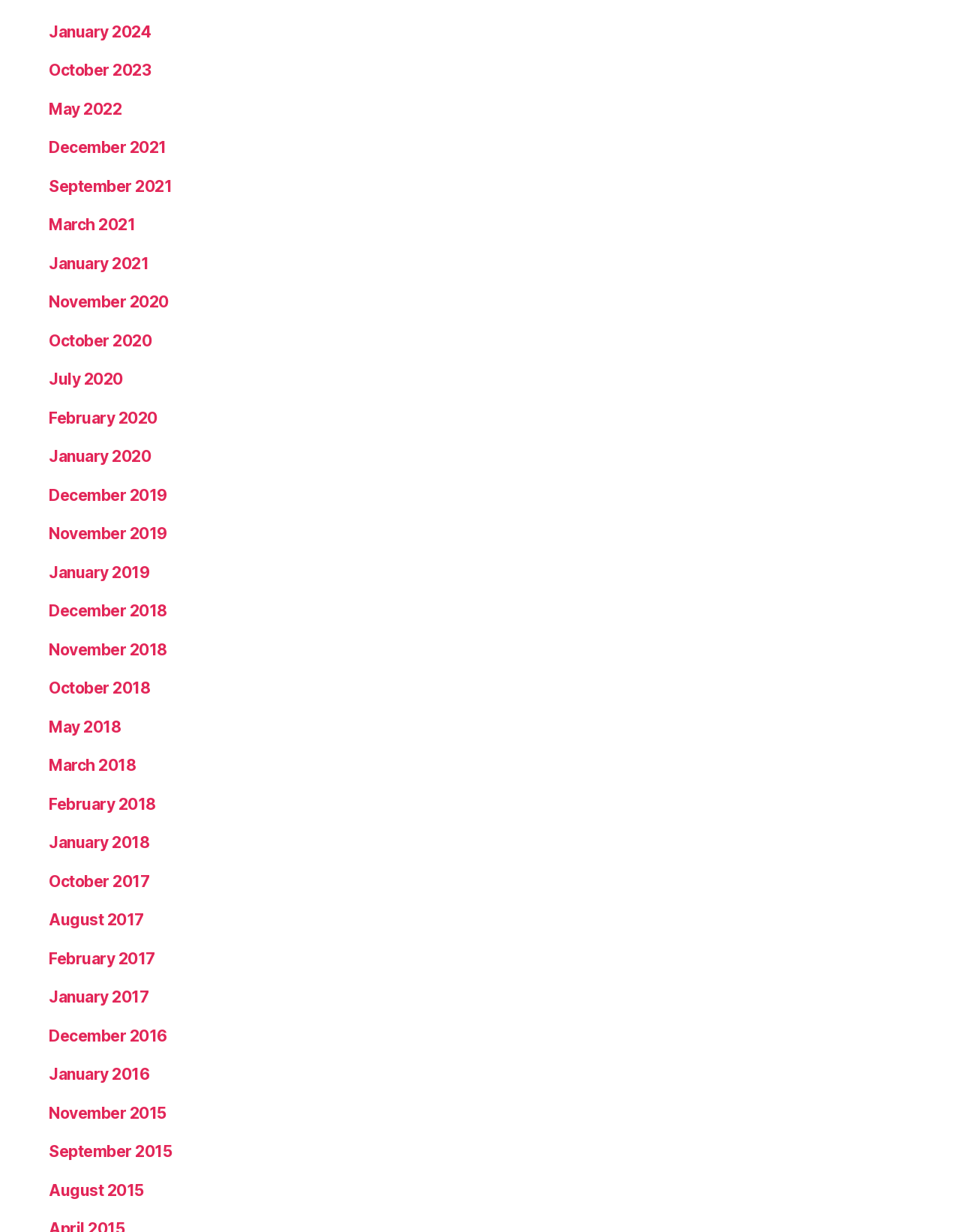How many links are present for the year 2020?
Using the information from the image, provide a comprehensive answer to the question.

I counted the number of links present for the year 2020 and found that there are three links: 'January 2020', 'February 2020', and 'July 2020'.